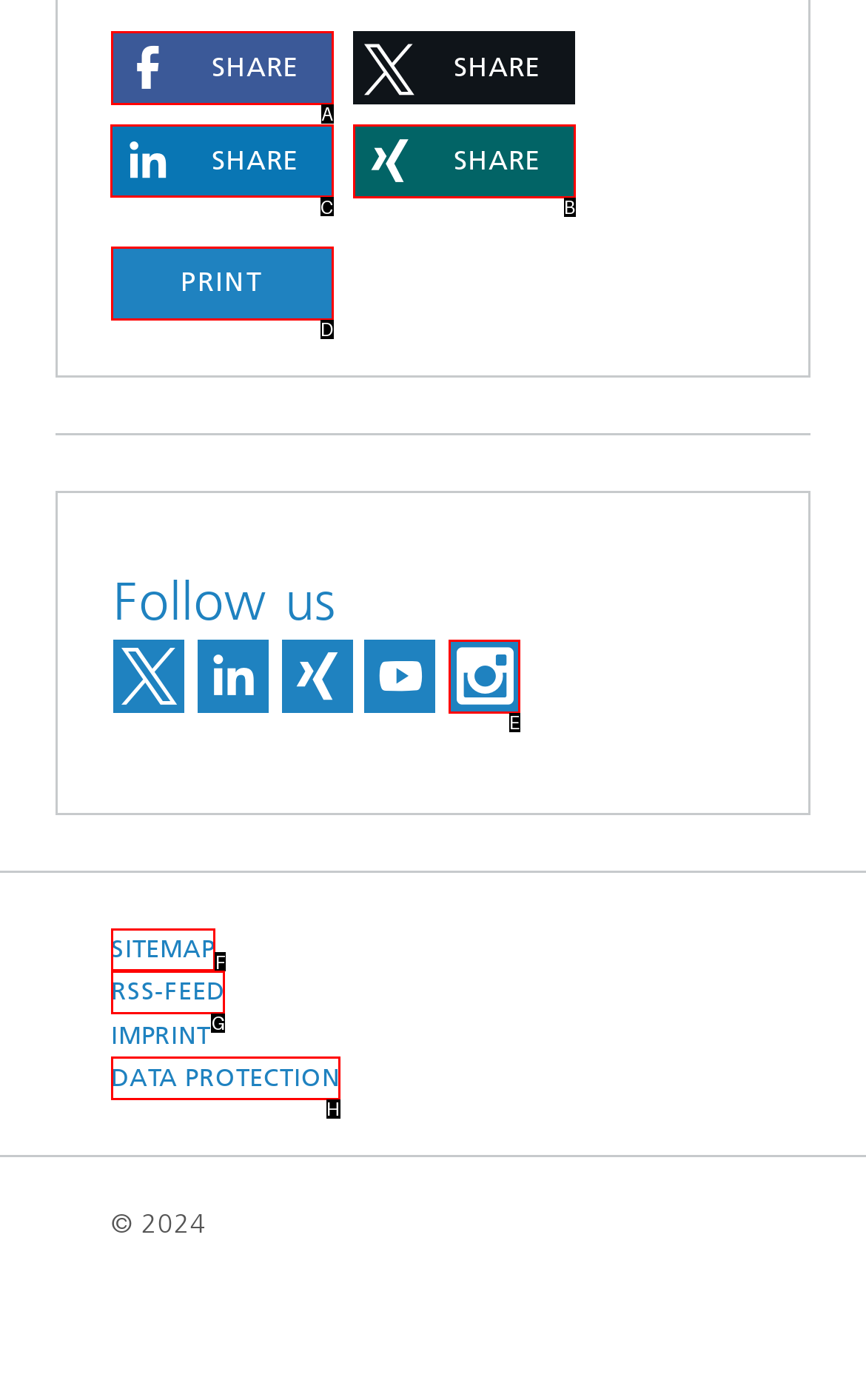Identify the correct letter of the UI element to click for this task: Follow us on LinkedIn
Respond with the letter from the listed options.

C